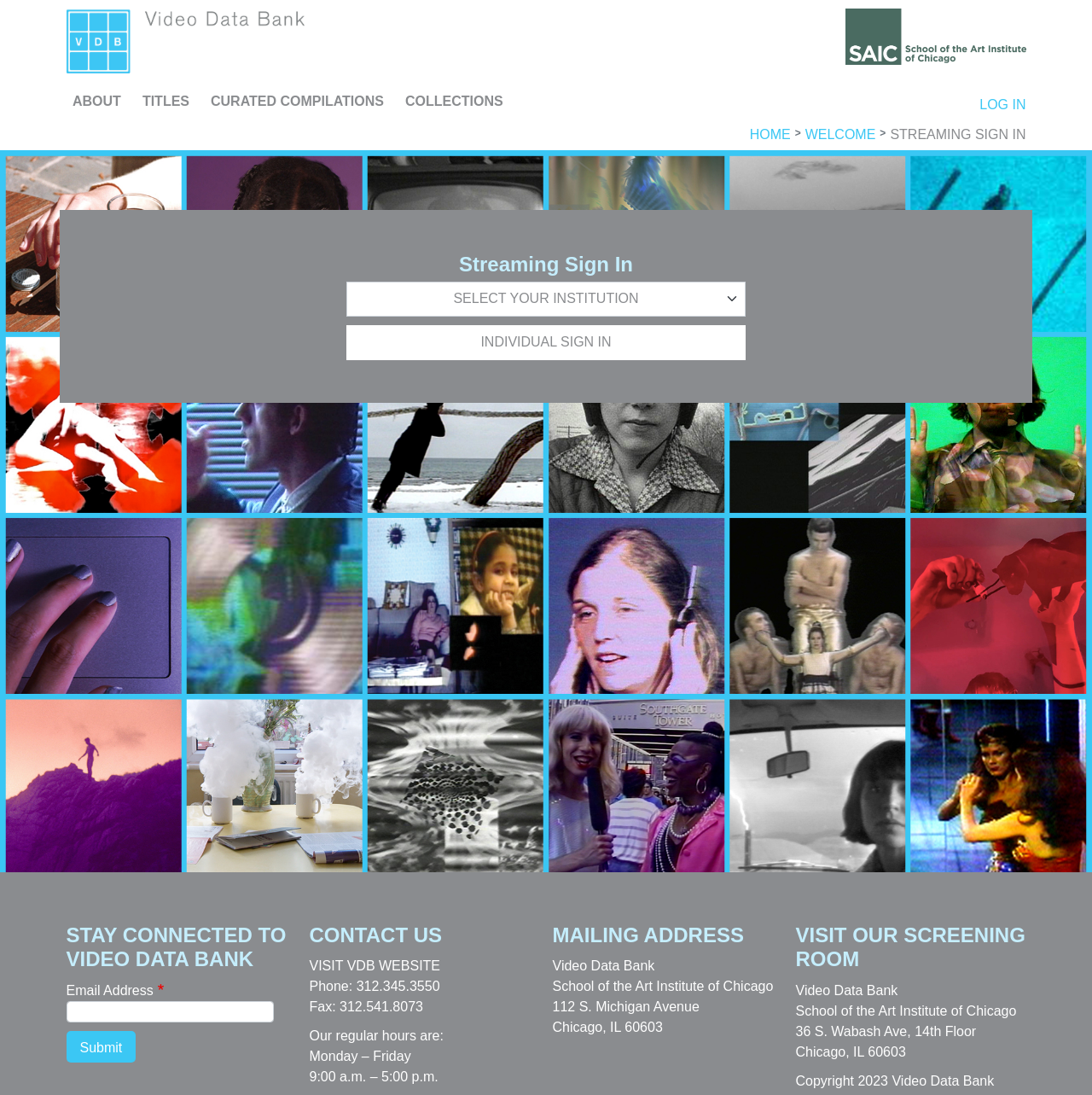Identify the bounding box coordinates of the clickable region required to complete the instruction: "Visit the VDB website". The coordinates should be given as four float numbers within the range of 0 and 1, i.e., [left, top, right, bottom].

[0.283, 0.876, 0.403, 0.889]